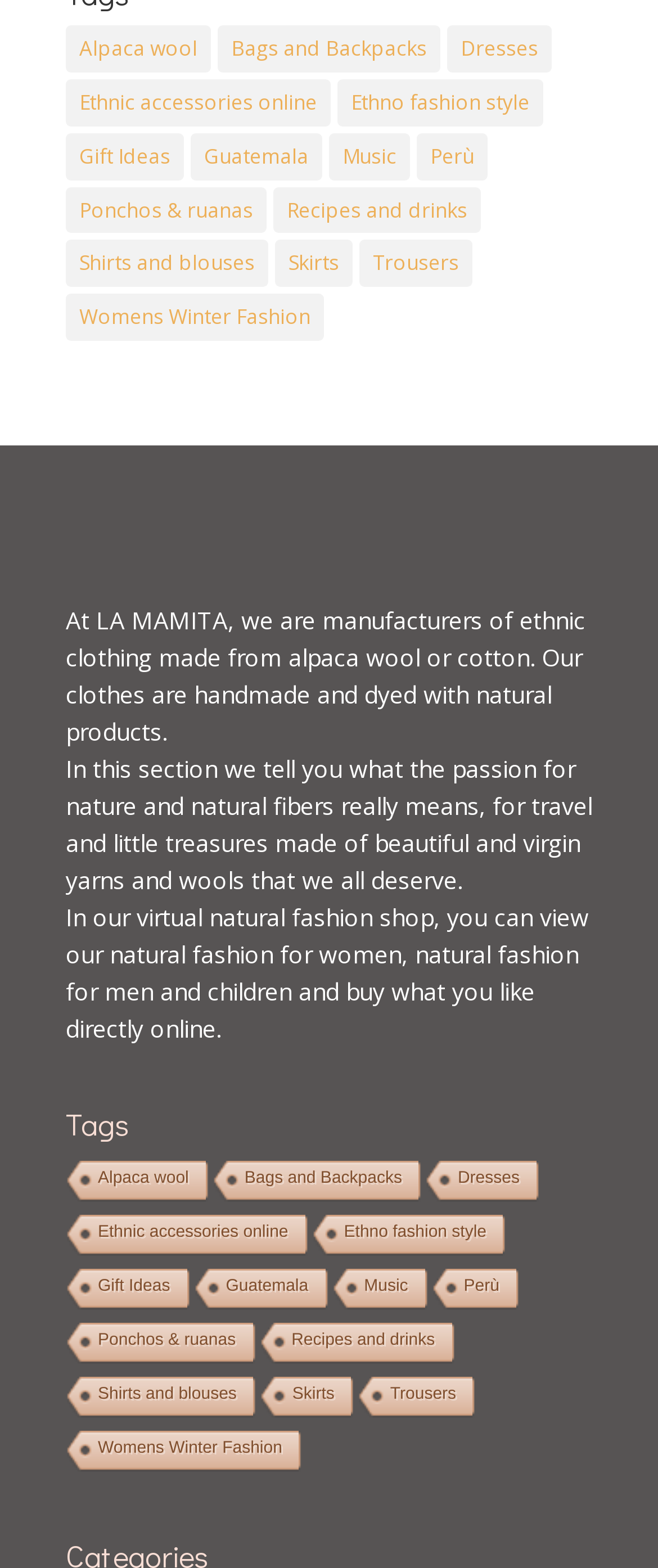Highlight the bounding box coordinates of the element that should be clicked to carry out the following instruction: "Explore Perù products". The coordinates must be given as four float numbers ranging from 0 to 1, i.e., [left, top, right, bottom].

[0.633, 0.085, 0.741, 0.115]